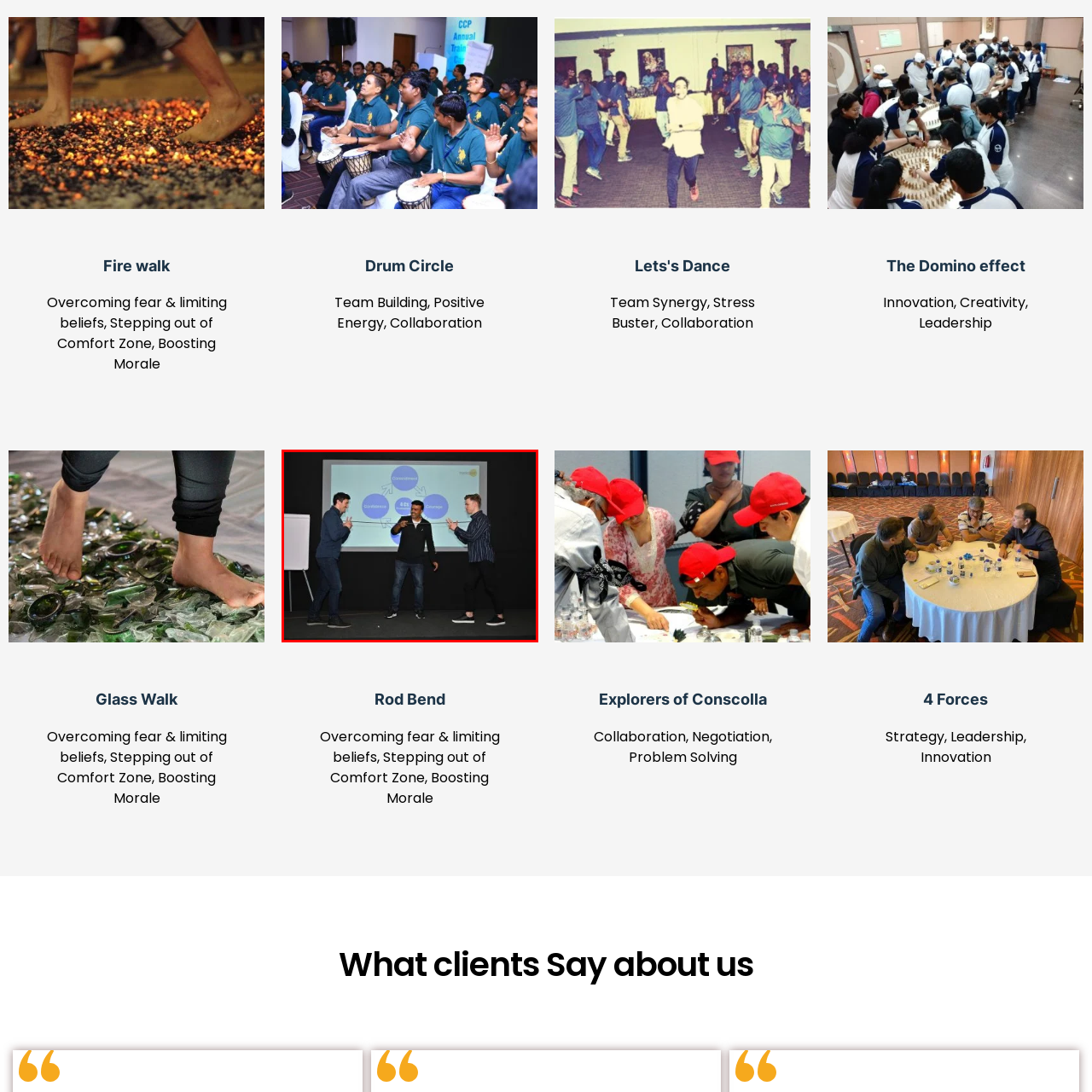Focus on the image outlined in red and offer a detailed answer to the question below, relying on the visual elements in the image:
How many key concepts are visible on the backdrop?

The backdrop features a graphic with four key concepts, but one of them is obscured, so only three are visible, which are Confidence, Commitment, and Concept.